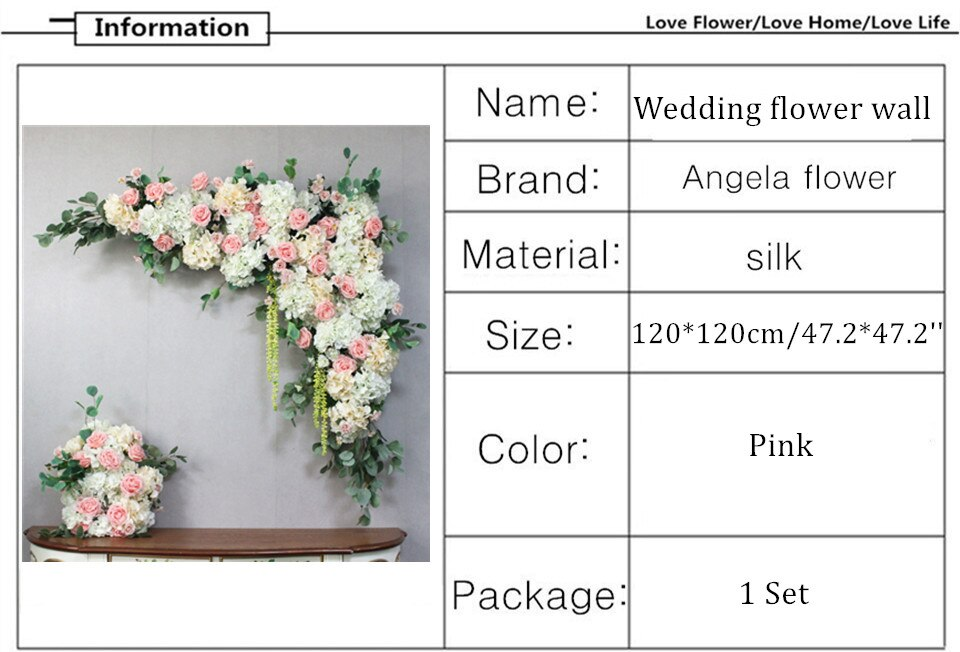What type of material are the flowers made of?
Use the screenshot to answer the question with a single word or phrase.

Silk